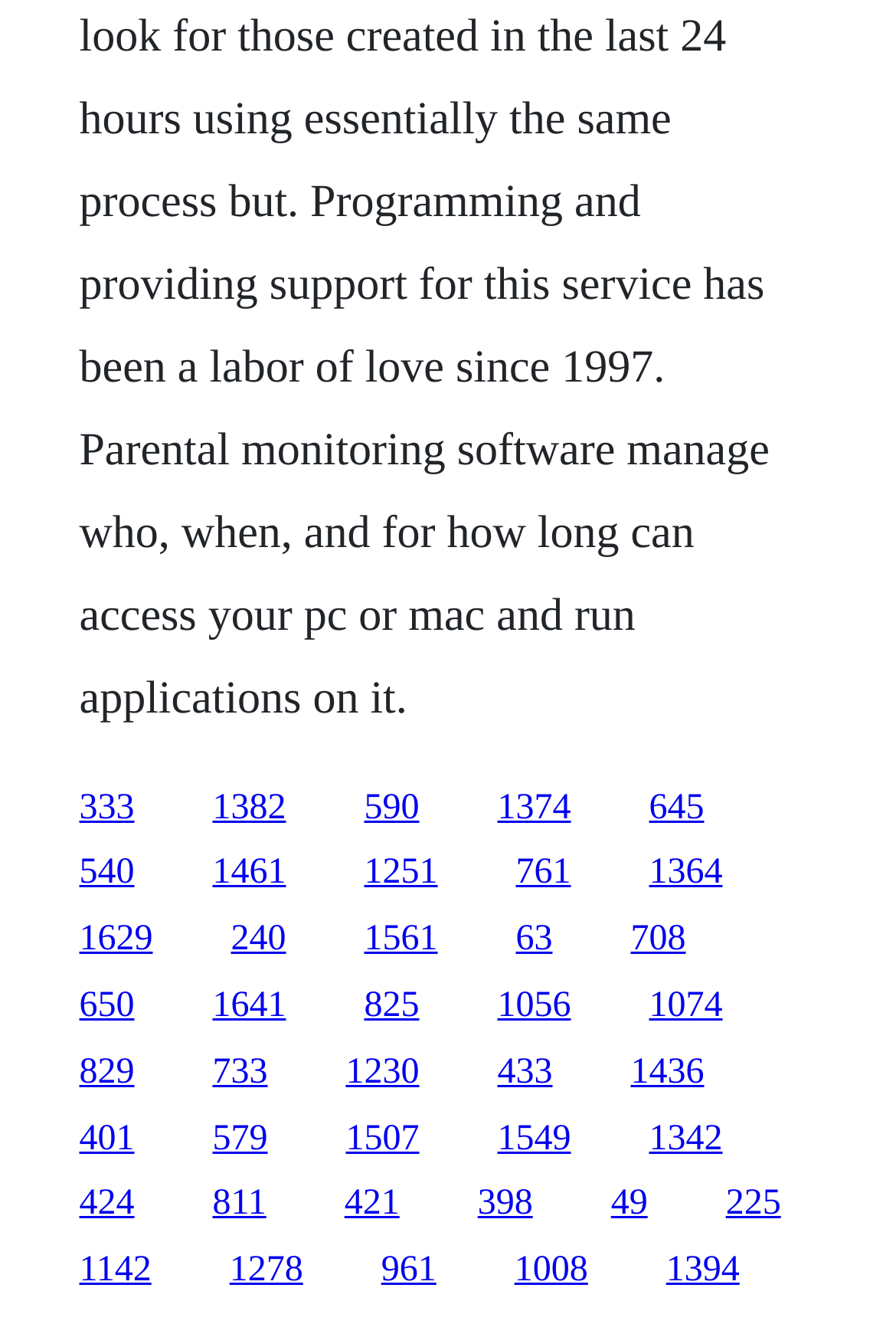Please specify the bounding box coordinates of the clickable section necessary to execute the following command: "access the tenth link".

[0.088, 0.745, 0.15, 0.774]